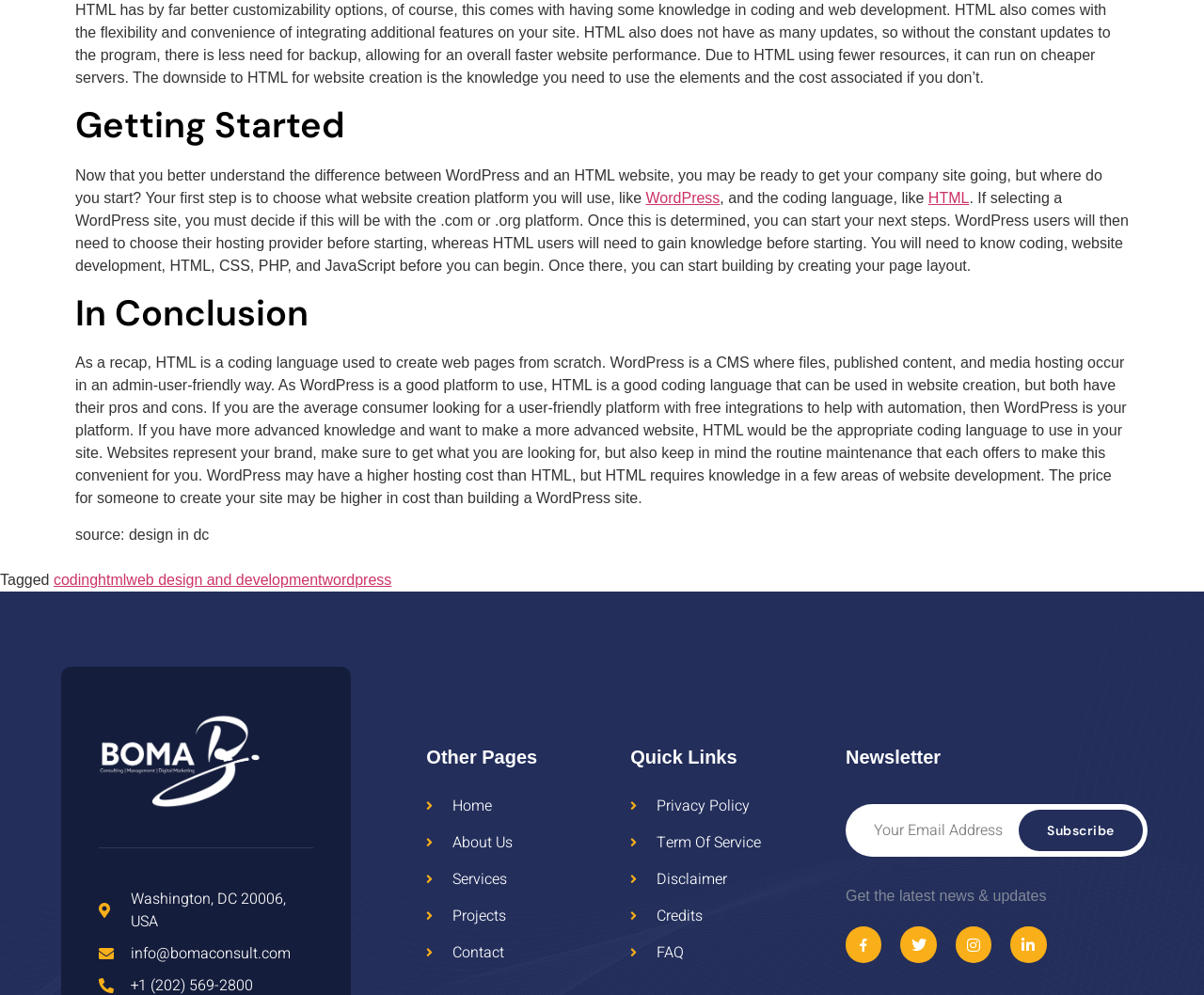Return the bounding box coordinates of the UI element that corresponds to this description: "Student life". The coordinates must be given as four float numbers in the range of 0 and 1, [left, top, right, bottom].

None